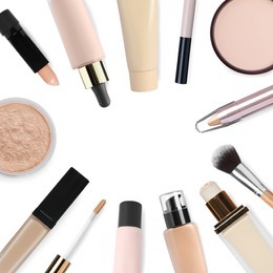What is the purpose of the brush in the image? Using the information from the screenshot, answer with a single word or phrase.

Application